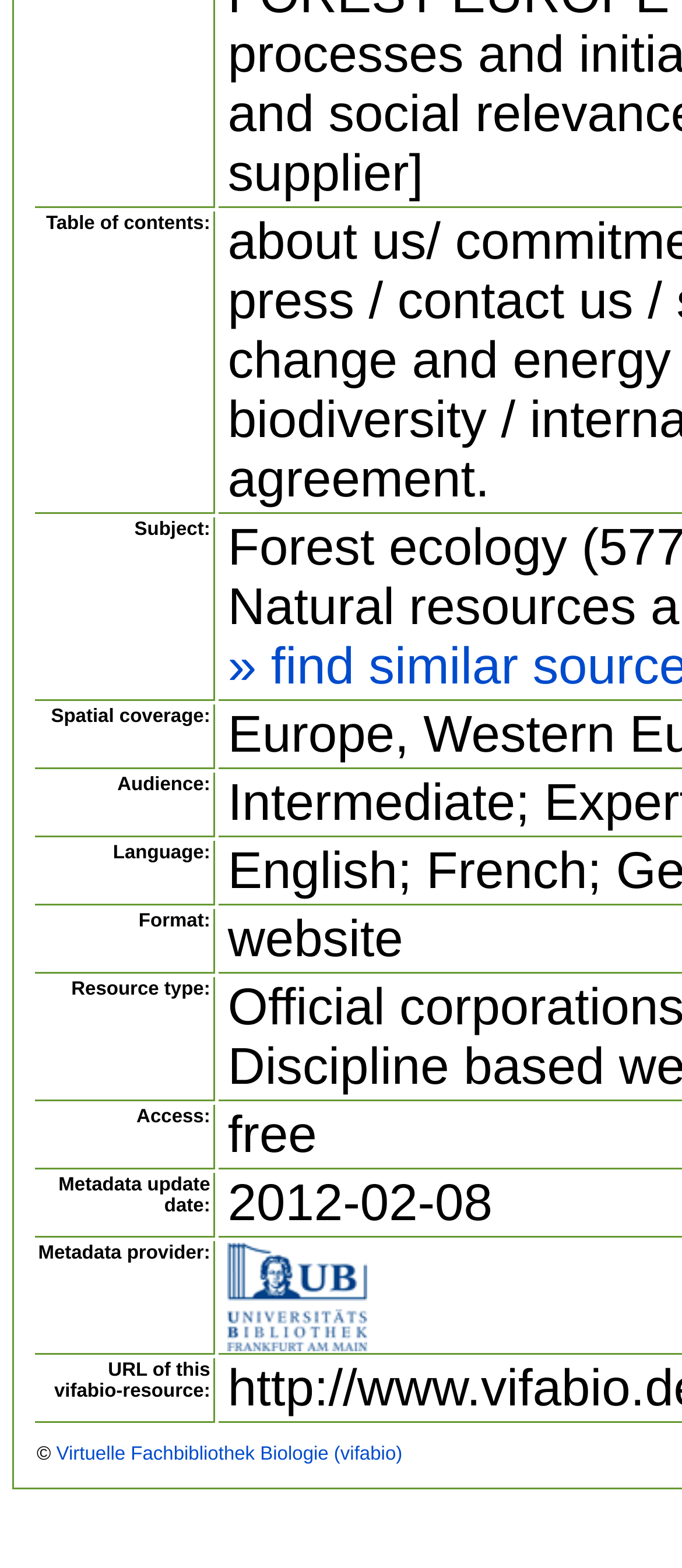Kindly respond to the following question with a single word or a brief phrase: 
How many gridcells are there in the table?

9